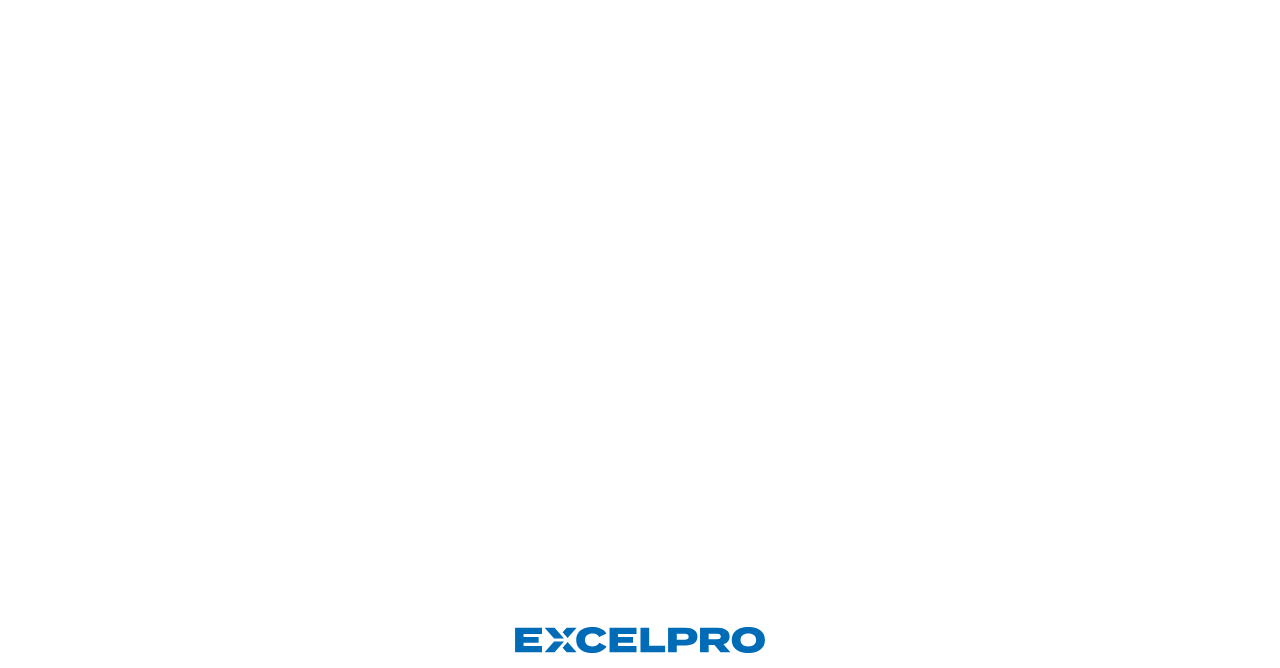Can you provide the bounding box coordinates for the element that should be clicked to implement the instruction: "Click on Industrial Engineering"?

[0.354, 0.082, 0.435, 0.14]